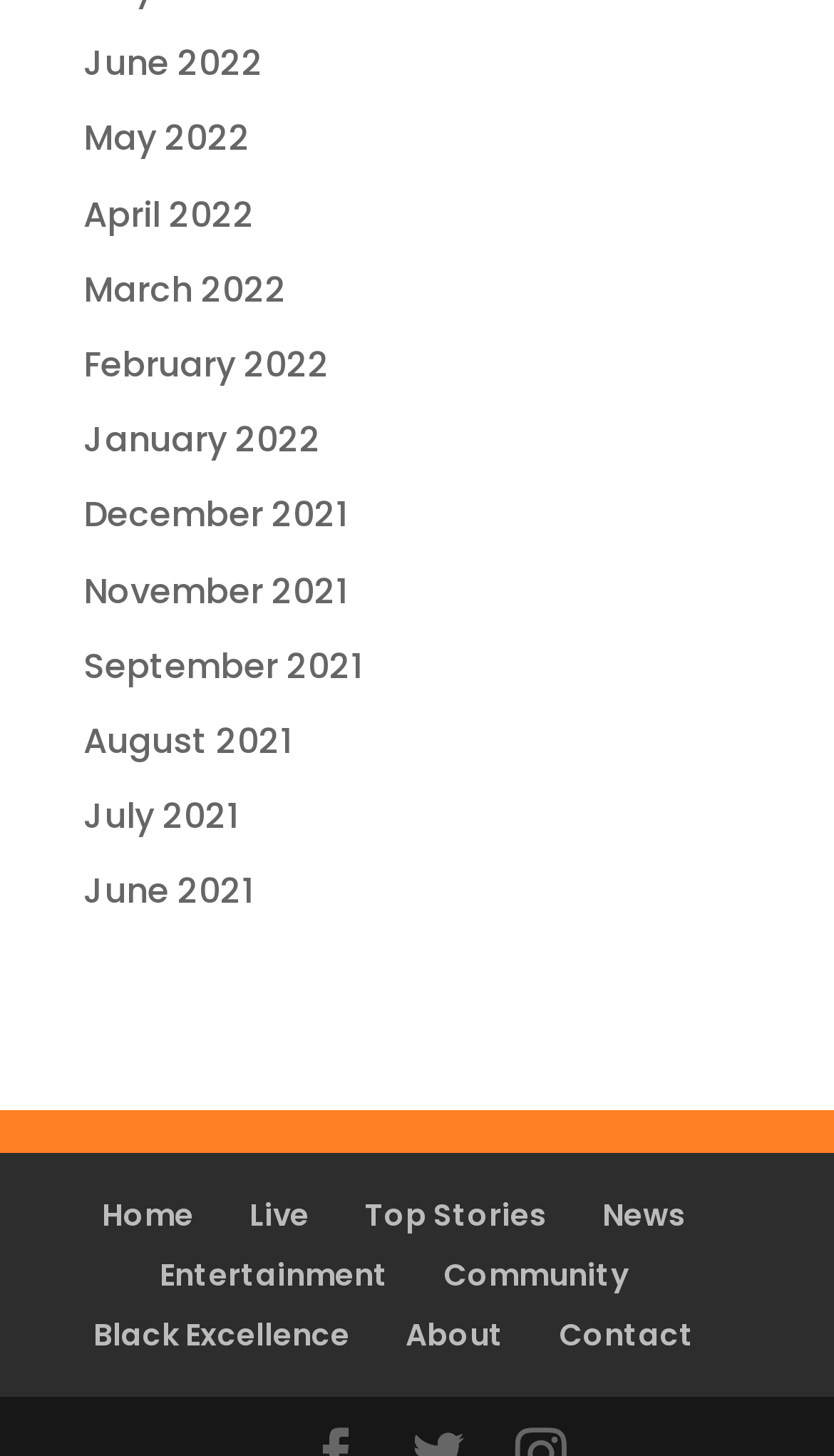What is the last month listed?
Look at the image and construct a detailed response to the question.

I looked at the list of links with month and year labels and found that the last one is July 2021.